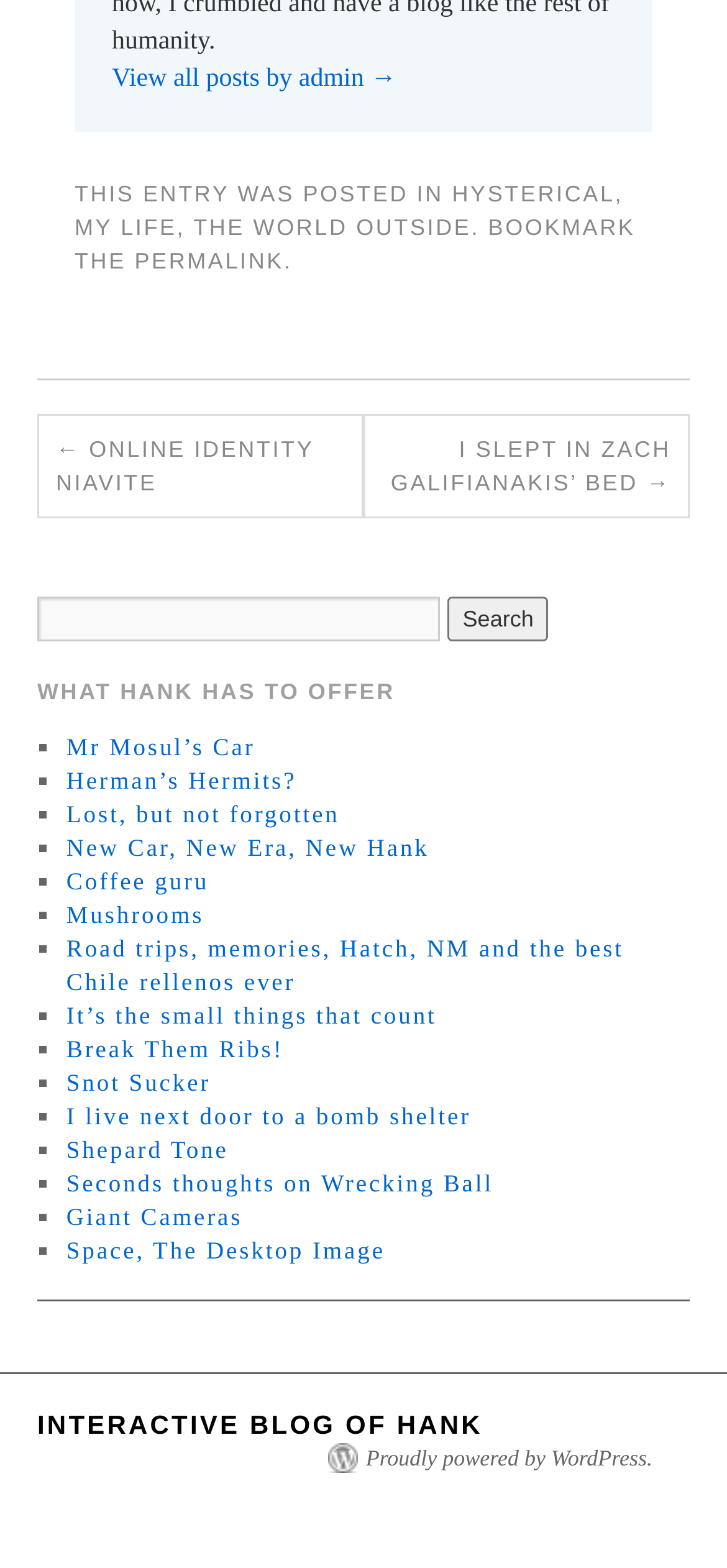Answer the question with a single word or phrase: 
What is the purpose of the textbox in the search section?

Search